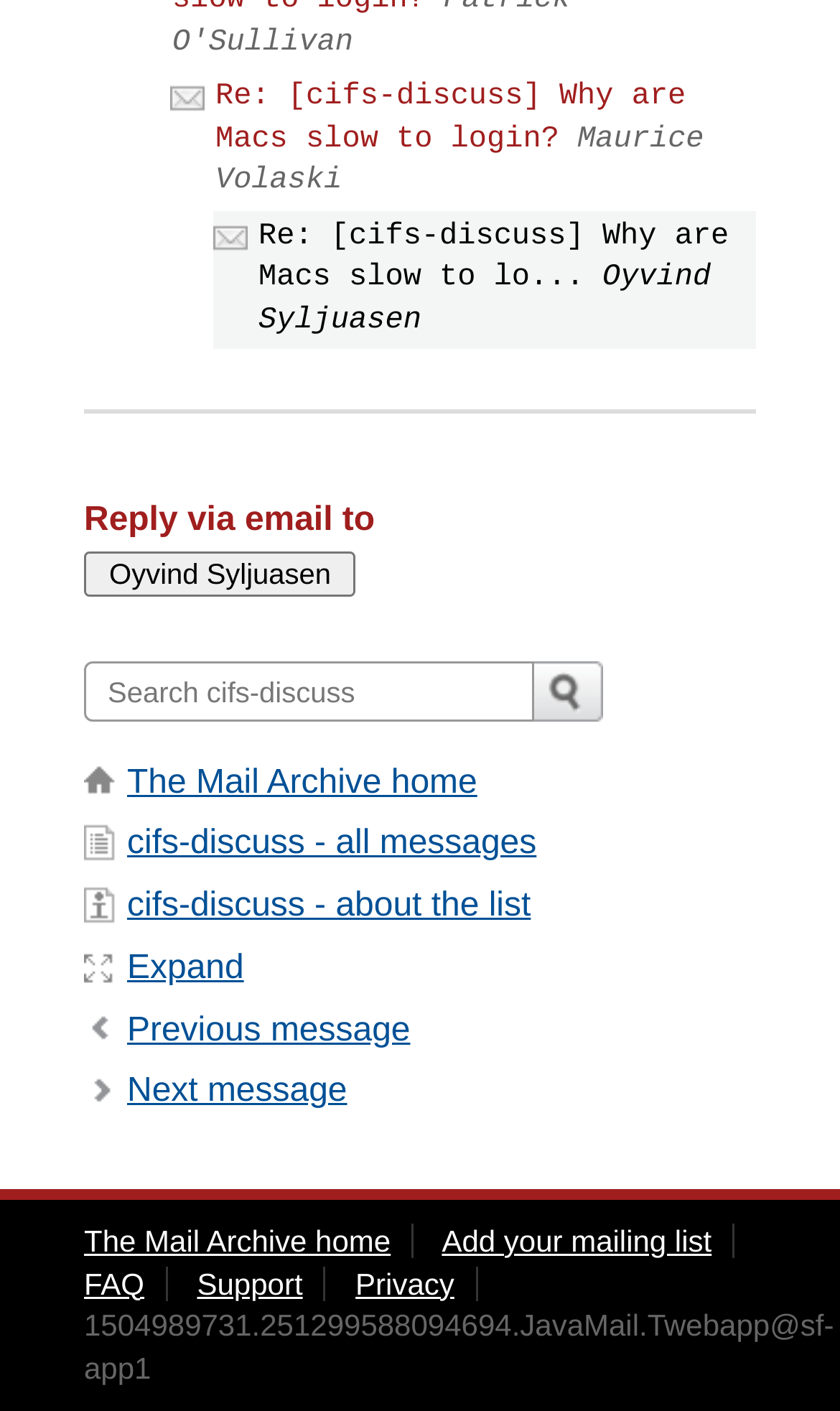Could you provide the bounding box coordinates for the portion of the screen to click to complete this instruction: "Check the FAQ"?

[0.1, 0.897, 0.172, 0.922]